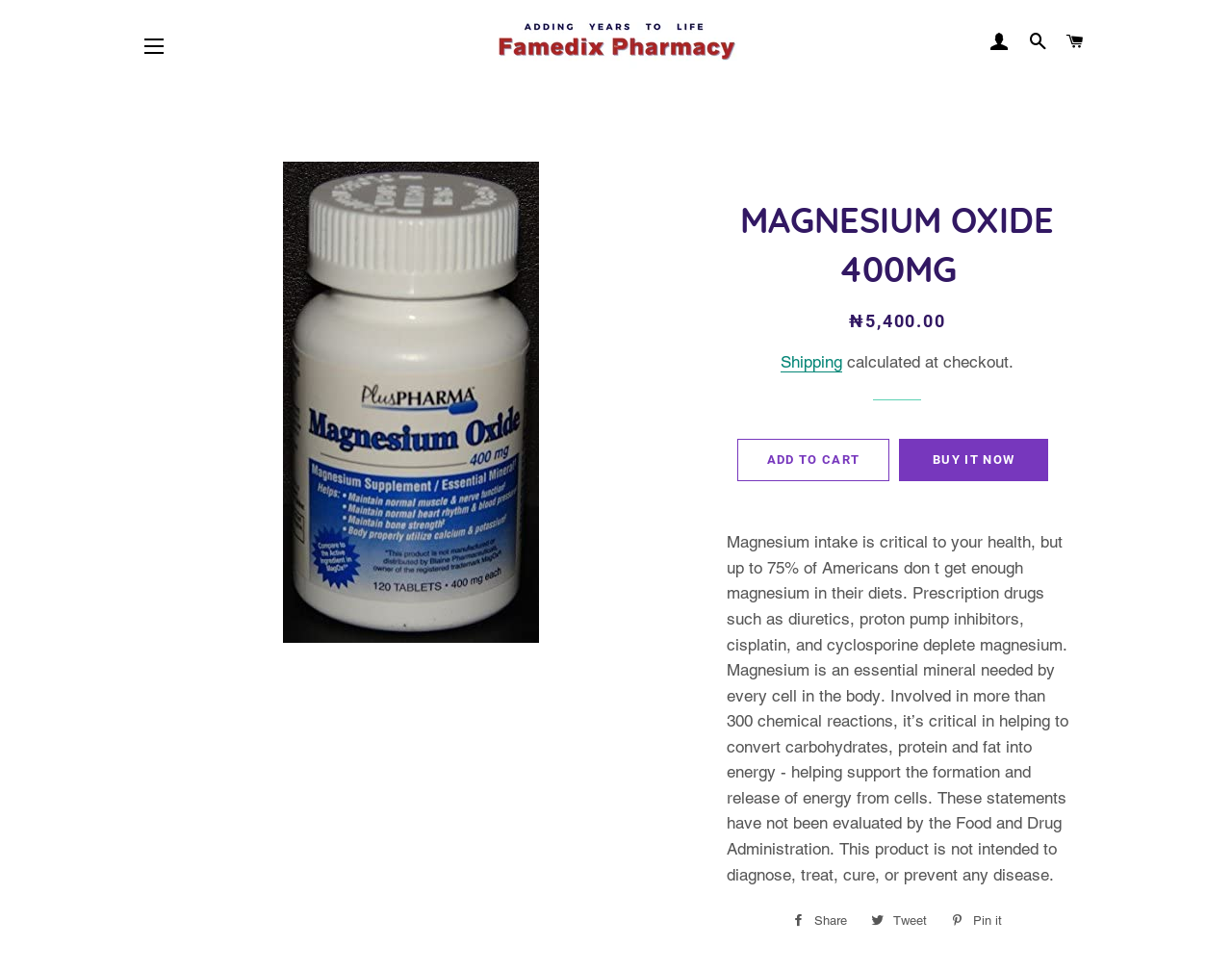Please specify the coordinates of the bounding box for the element that should be clicked to carry out this instruction: "View Recent Posts". The coordinates must be four float numbers between 0 and 1, formatted as [left, top, right, bottom].

None